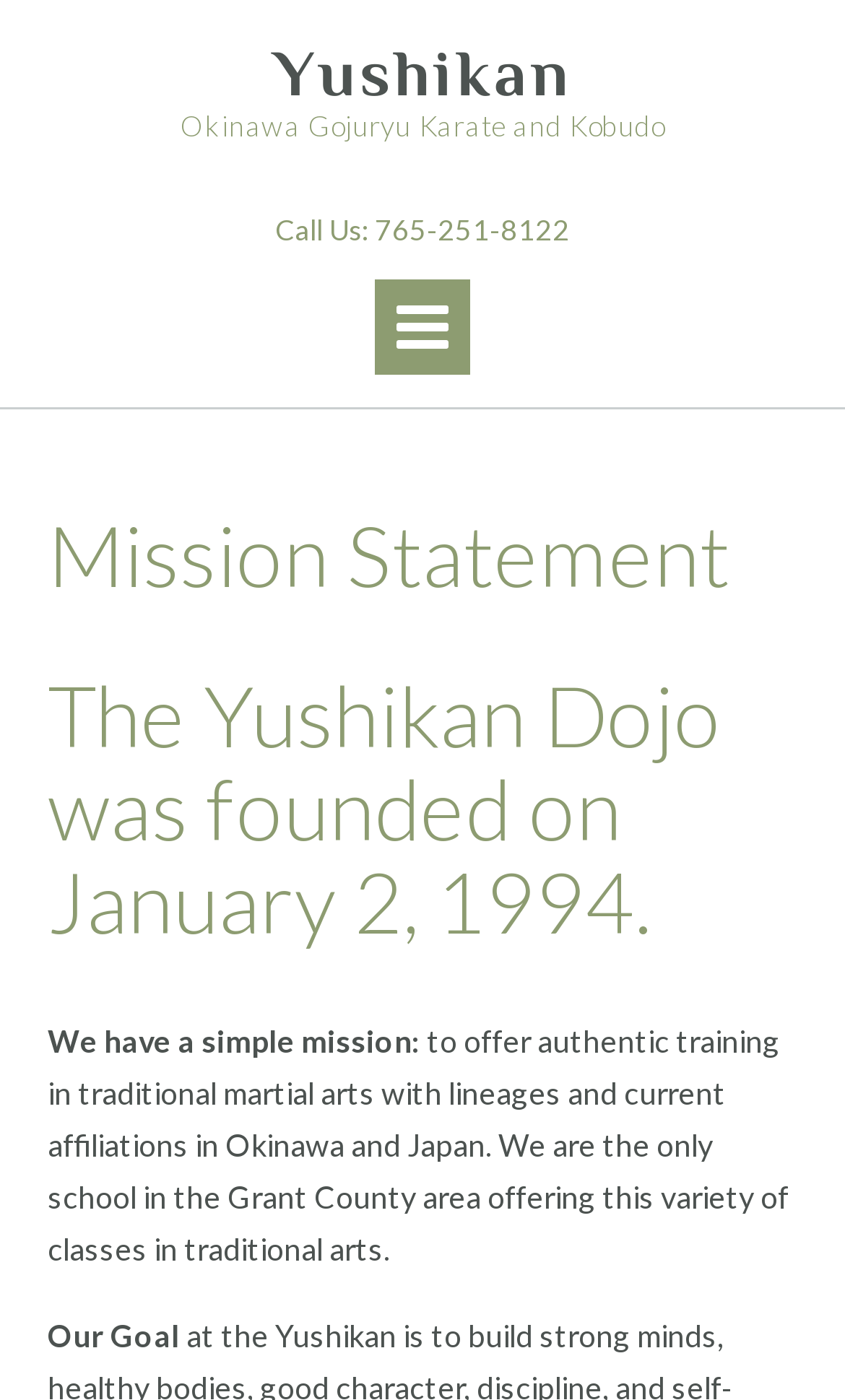Respond with a single word or phrase to the following question:
What is the name of the dojo?

Yushikan